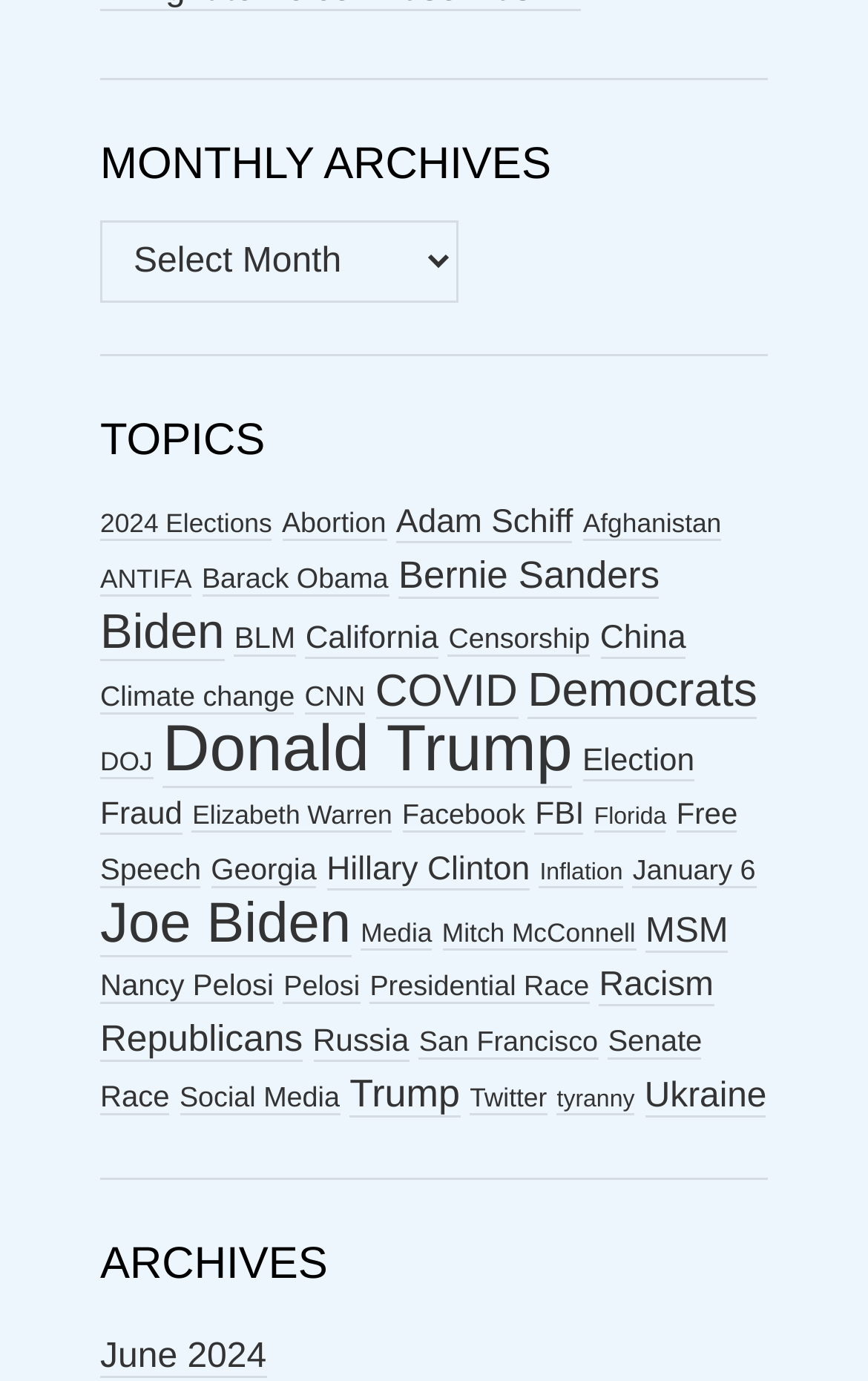Pinpoint the bounding box coordinates of the clickable element to carry out the following instruction: "Go to June 2024 archives."

[0.115, 0.969, 0.307, 0.998]